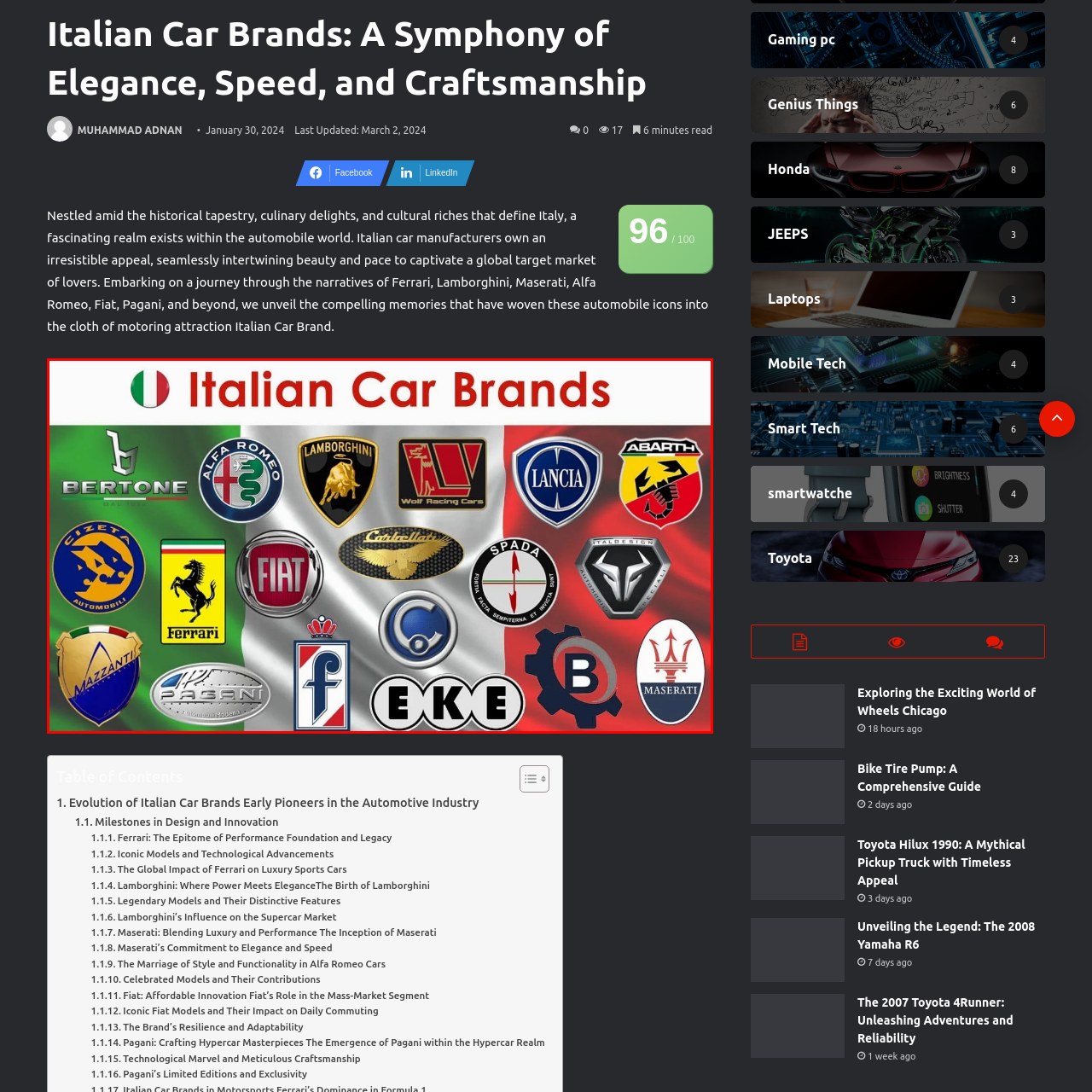Analyze the content inside the red box, What is the title at the top of the image? Provide a short answer using a single word or phrase.

Italian Car Brands